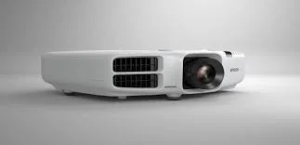What is the purpose of the ventilation grilles?
Look at the screenshot and respond with one word or a short phrase.

Cooling system